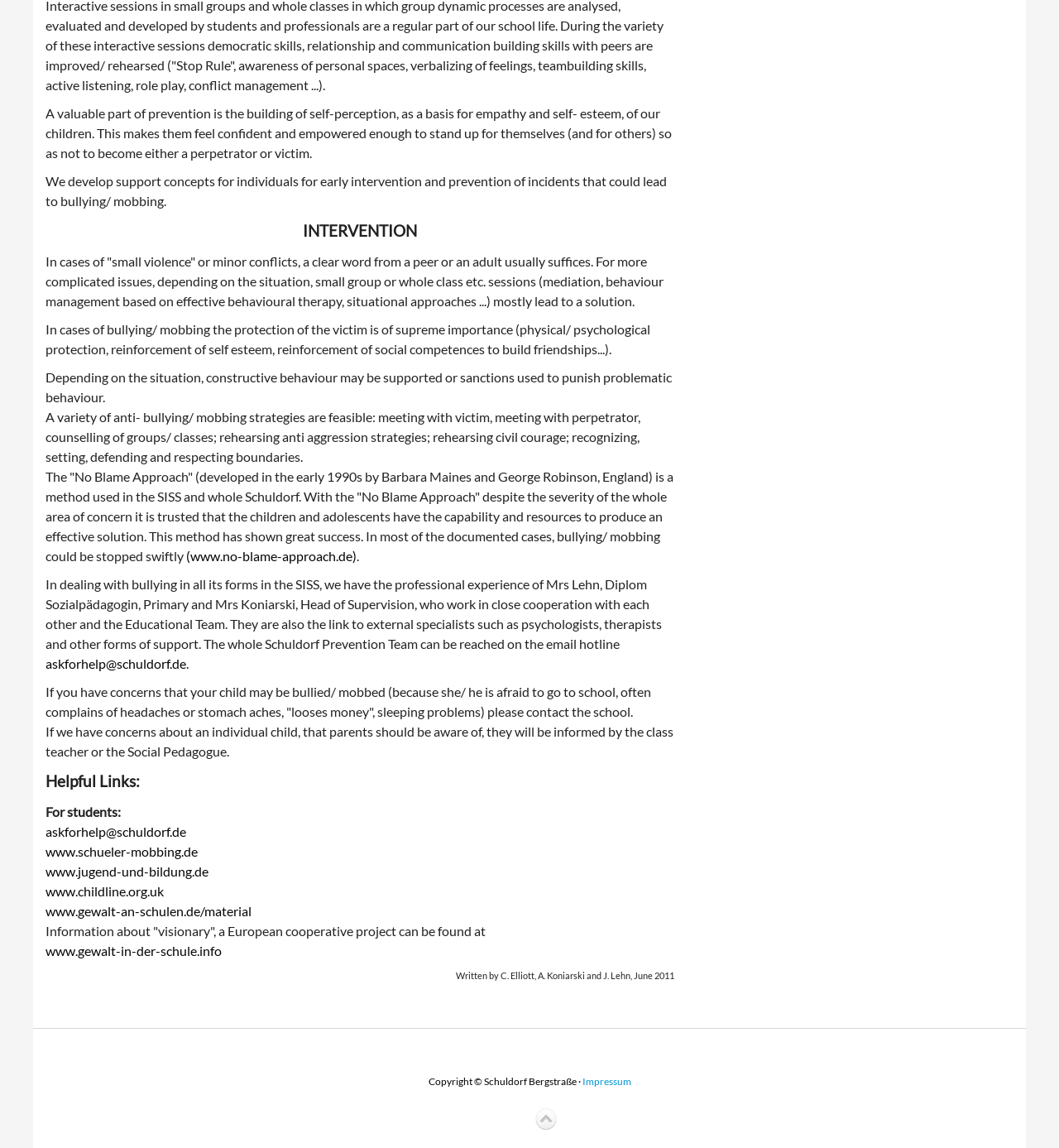Determine the bounding box coordinates of the section I need to click to execute the following instruction: "Go back to the top of the page". Provide the coordinates as four float numbers between 0 and 1, i.e., [left, top, right, bottom].

[0.505, 0.965, 0.526, 0.985]